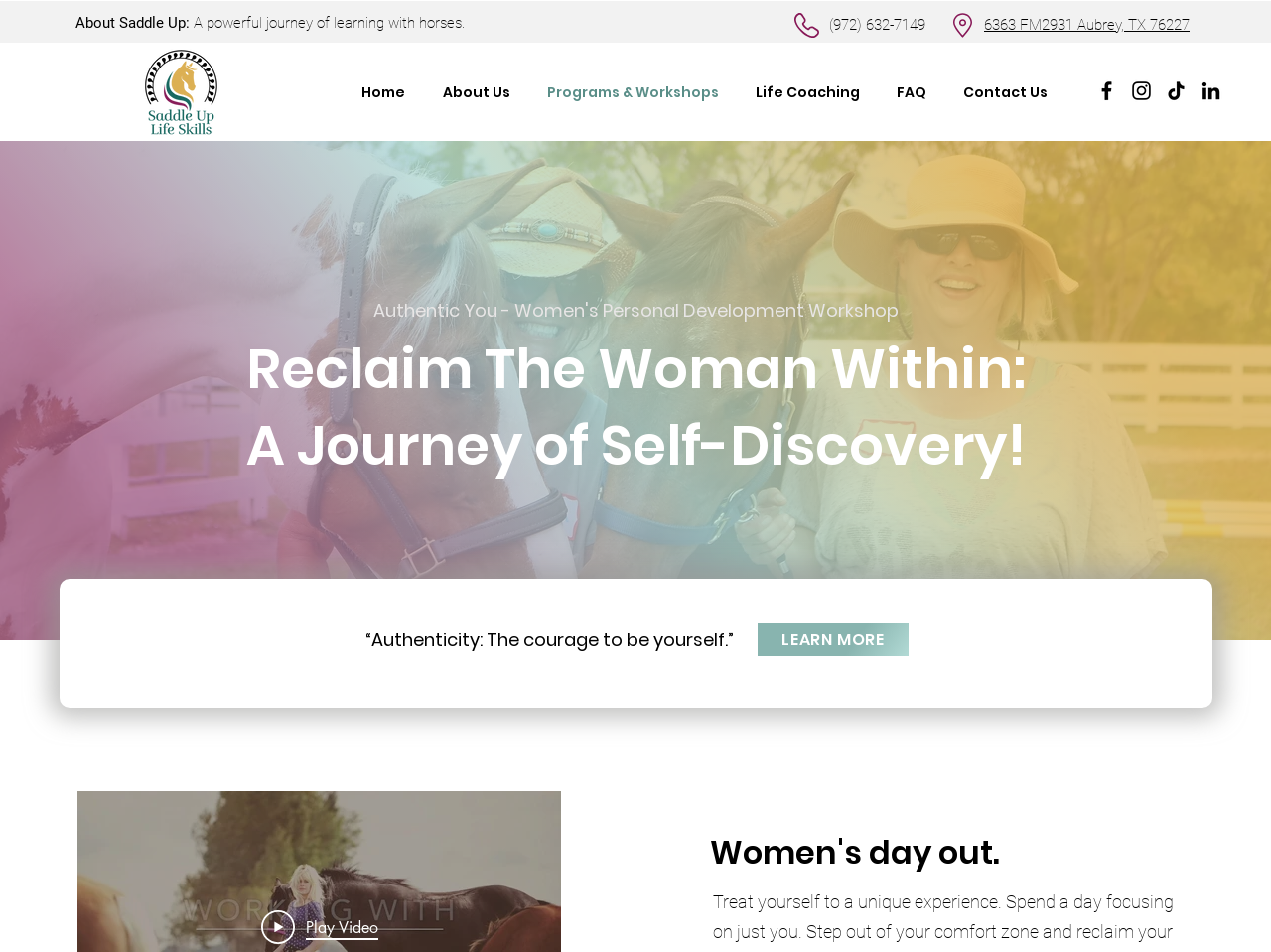What is the phone number of Saddle Up Life Skills?
Based on the image, respond with a single word or phrase.

(972) 632-7149